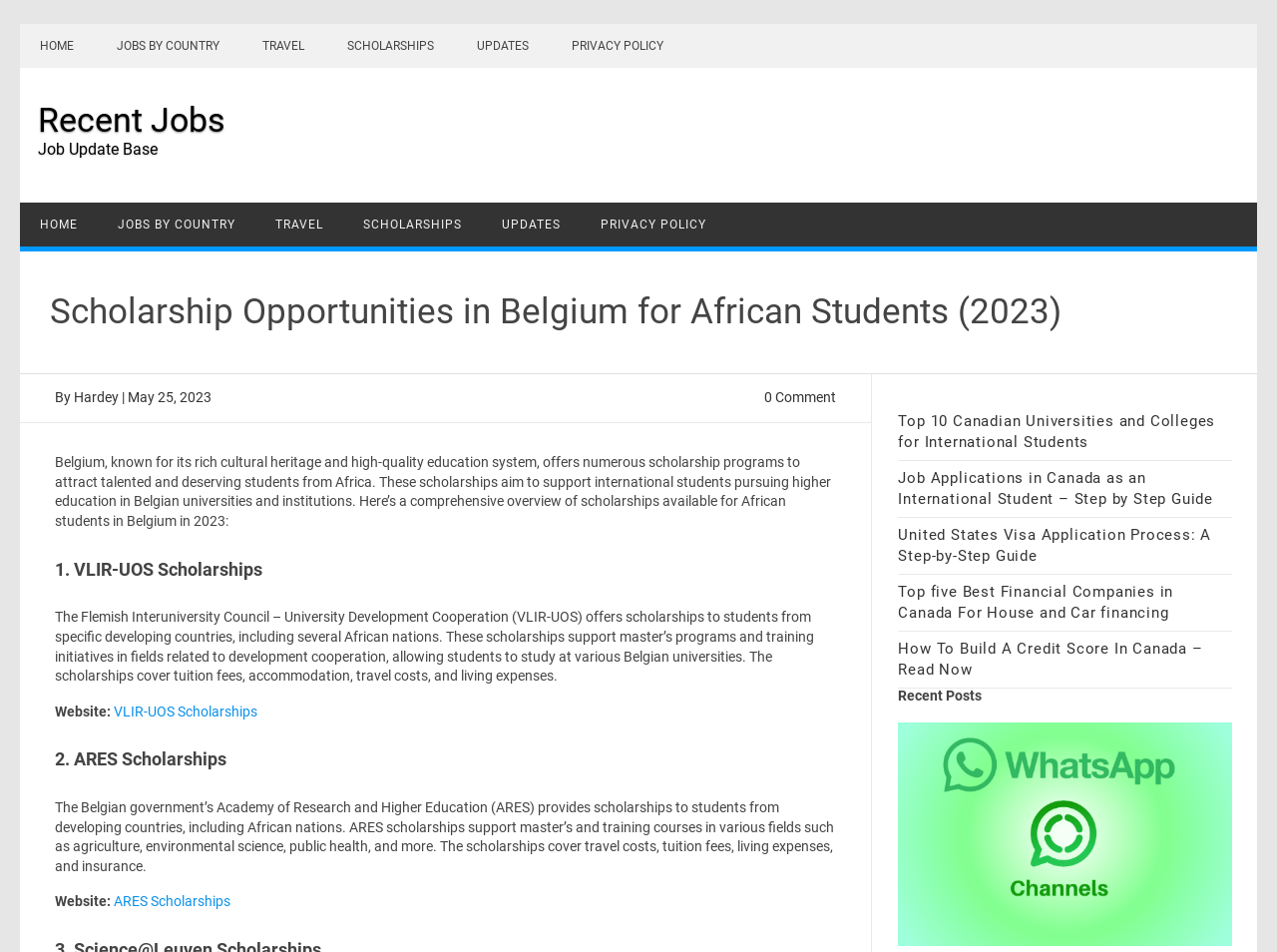Using the provided description Jobs By Country, find the bounding box coordinates for the UI element. Provide the coordinates in (top-left x, top-left y, bottom-right x, bottom-right y) format, ensuring all values are between 0 and 1.

[0.076, 0.025, 0.188, 0.072]